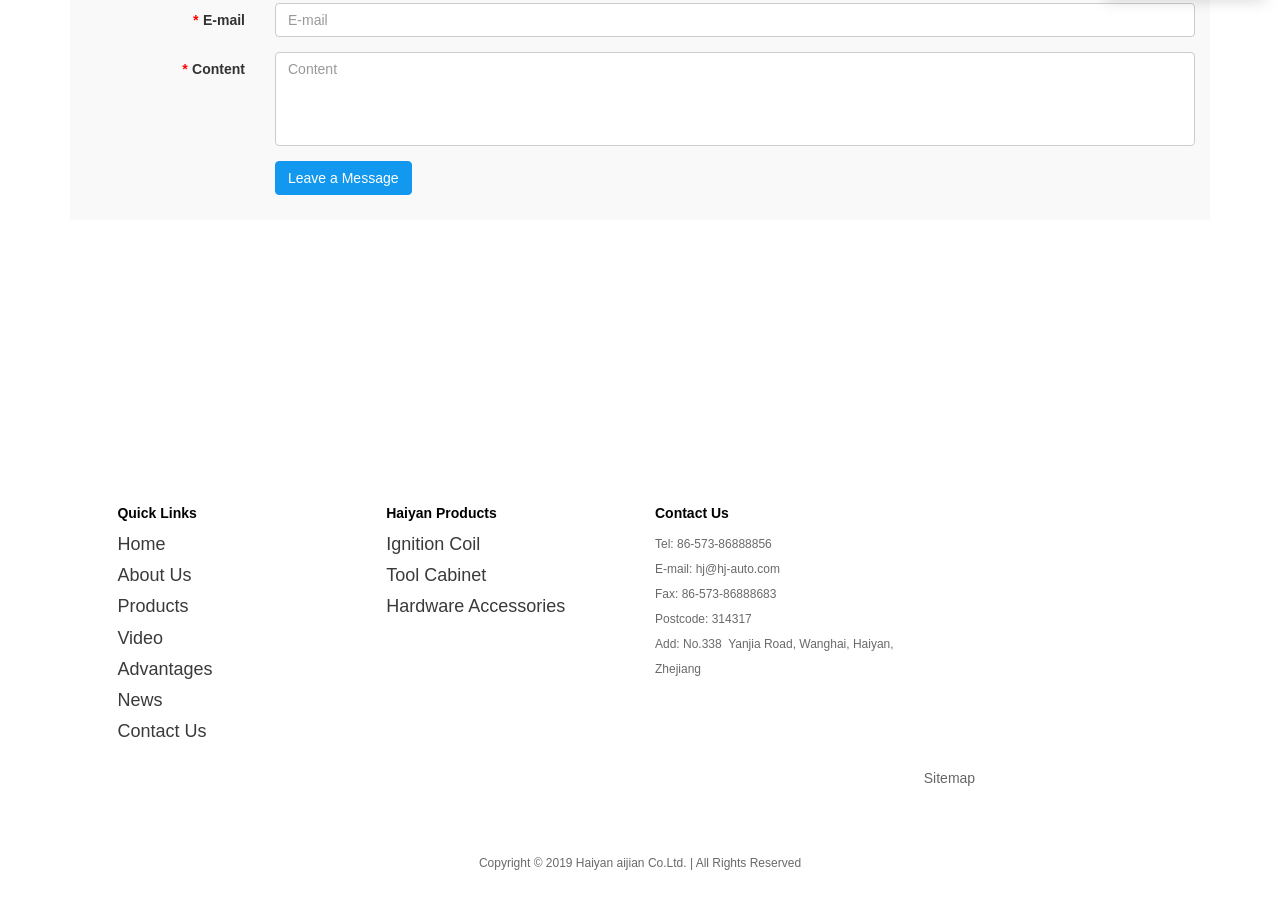Find the bounding box coordinates of the element to click in order to complete this instruction: "View Ignition Coil products". The bounding box coordinates must be four float numbers between 0 and 1, denoted as [left, top, right, bottom].

[0.302, 0.589, 0.375, 0.611]